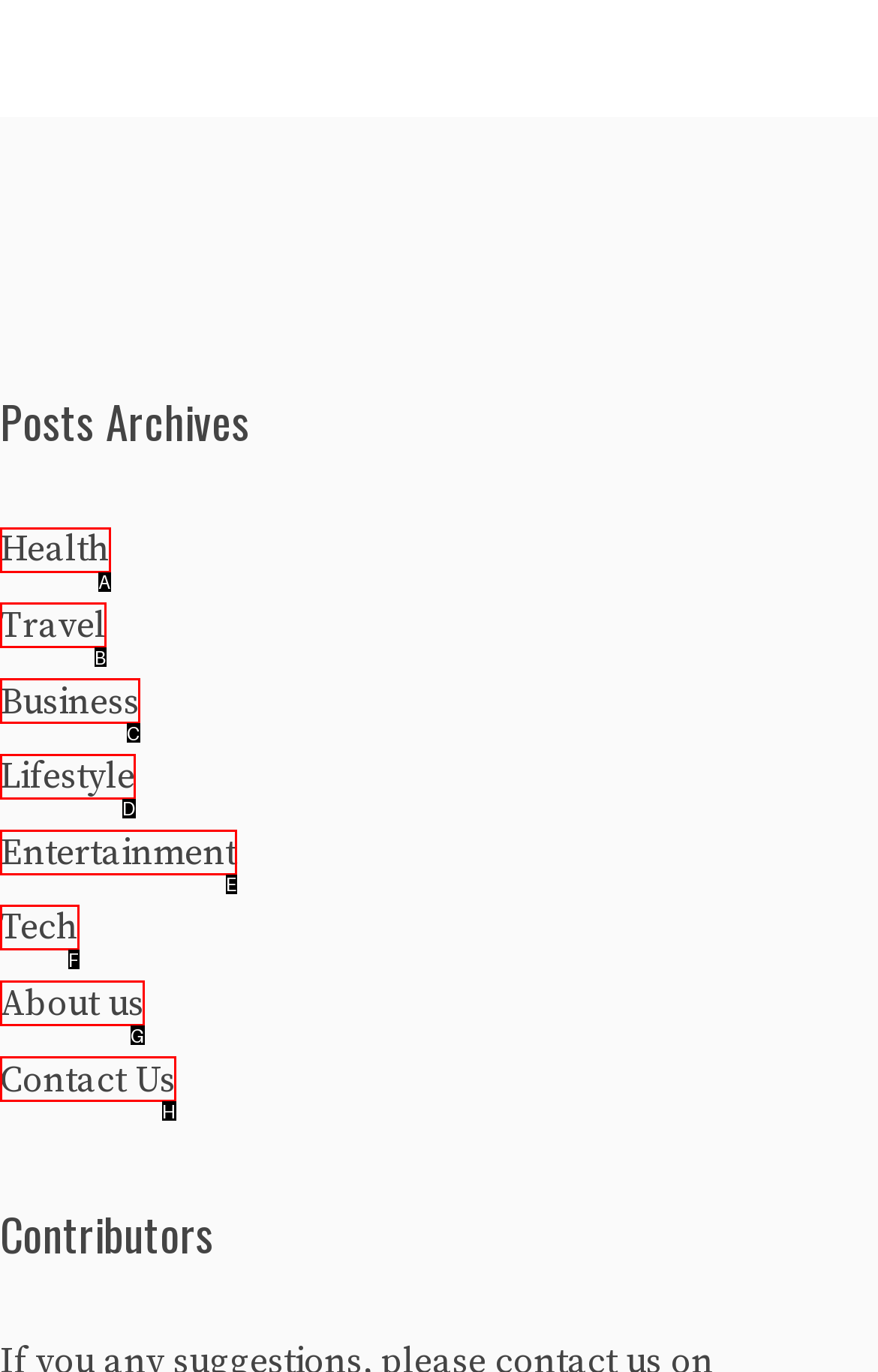Point out the HTML element that matches the following description: About us
Answer with the letter from the provided choices.

G